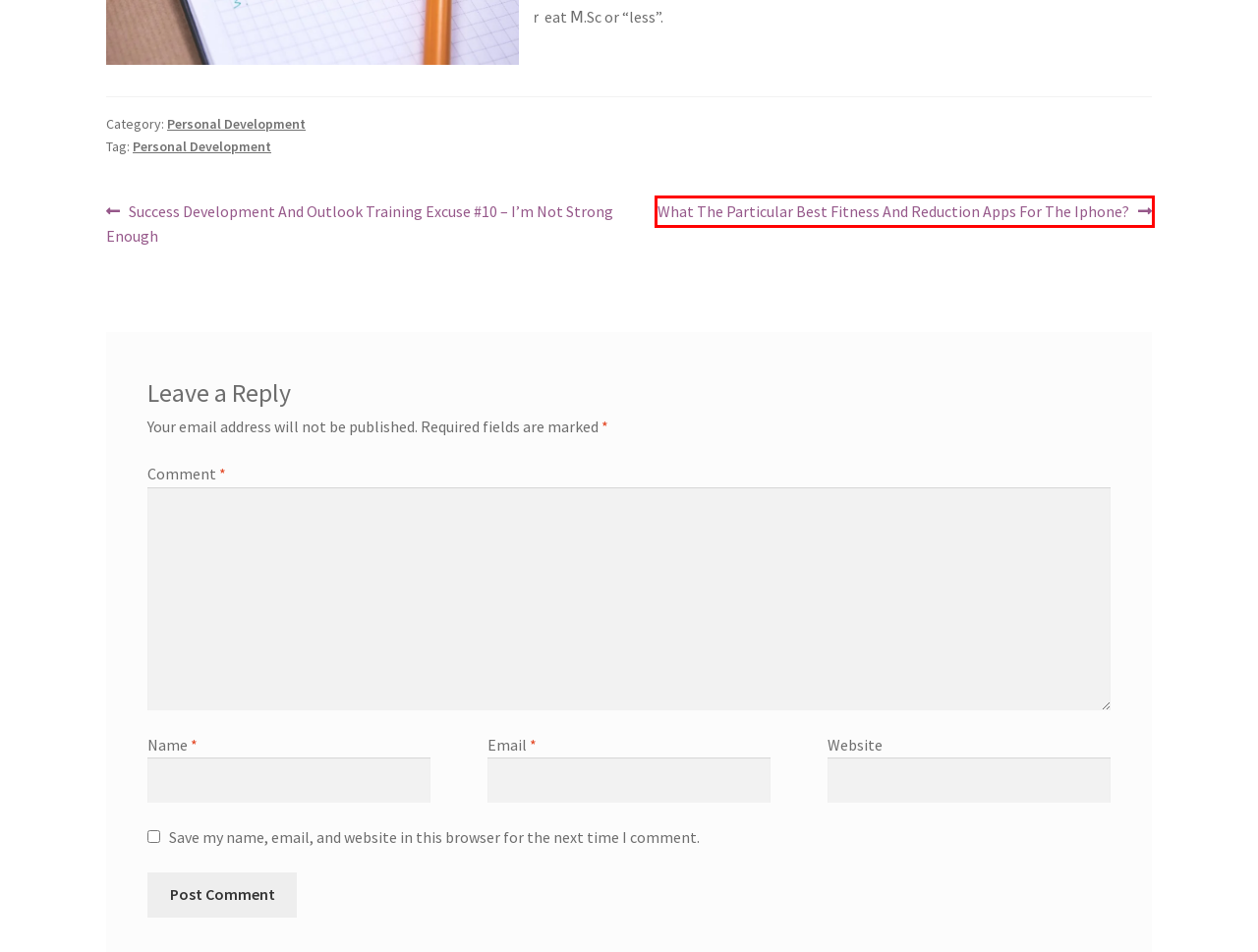You are given a screenshot of a webpage with a red rectangle bounding box around a UI element. Select the webpage description that best matches the new webpage after clicking the element in the bounding box. Here are the candidates:
A. TheOneNews – Direct News
B. Gilpin Facial Aesthetics | Skin Care Products & Services for Sale
C. What The Particular Best Fitness And Reduction Apps For The Iphone? – Amaroni Logistics EU
D. Success Development And Outlook Training Excuse #10 – I’m Not Strong Enough – Amaroni Logistics EU
E. Account Suspended
F. GILASLOT88 | Link Situs Slot Online Gacor Deposit Via QRIS 10K Gampang Menang Hari Ini
G. Evergreen Pharmaceuticals – medicines, beauty and healthcare products
H. Blum Nico Oral Surgery Associates - Oral Surgeons Miami Beach & Aventura

C